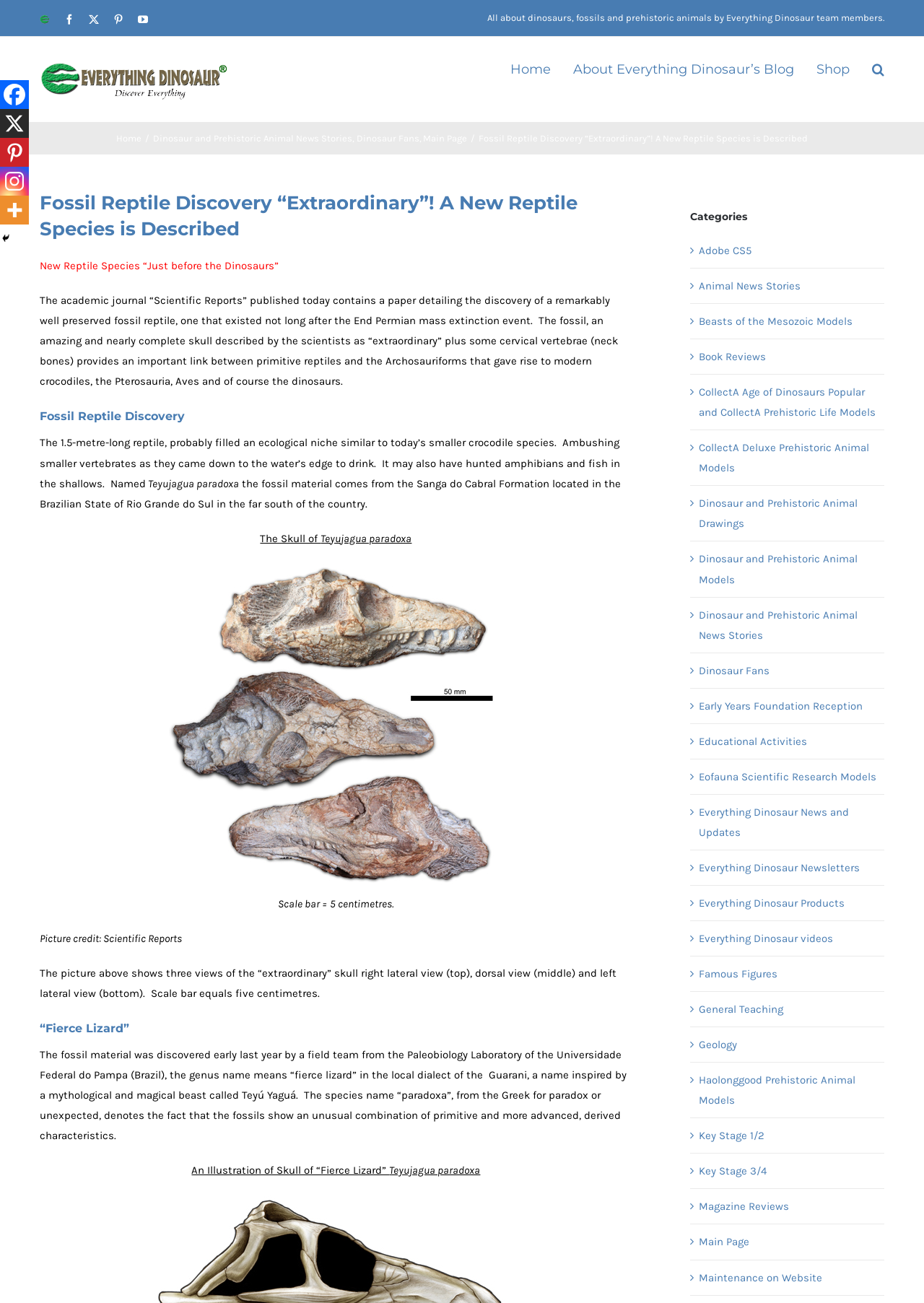Based on what you see in the screenshot, provide a thorough answer to this question: Where is the fossil material from?

The fossil material comes from the Sanga do Cabral Formation located in the Brazilian State of Rio Grande do Sul in the far south of the country, as mentioned in the article.